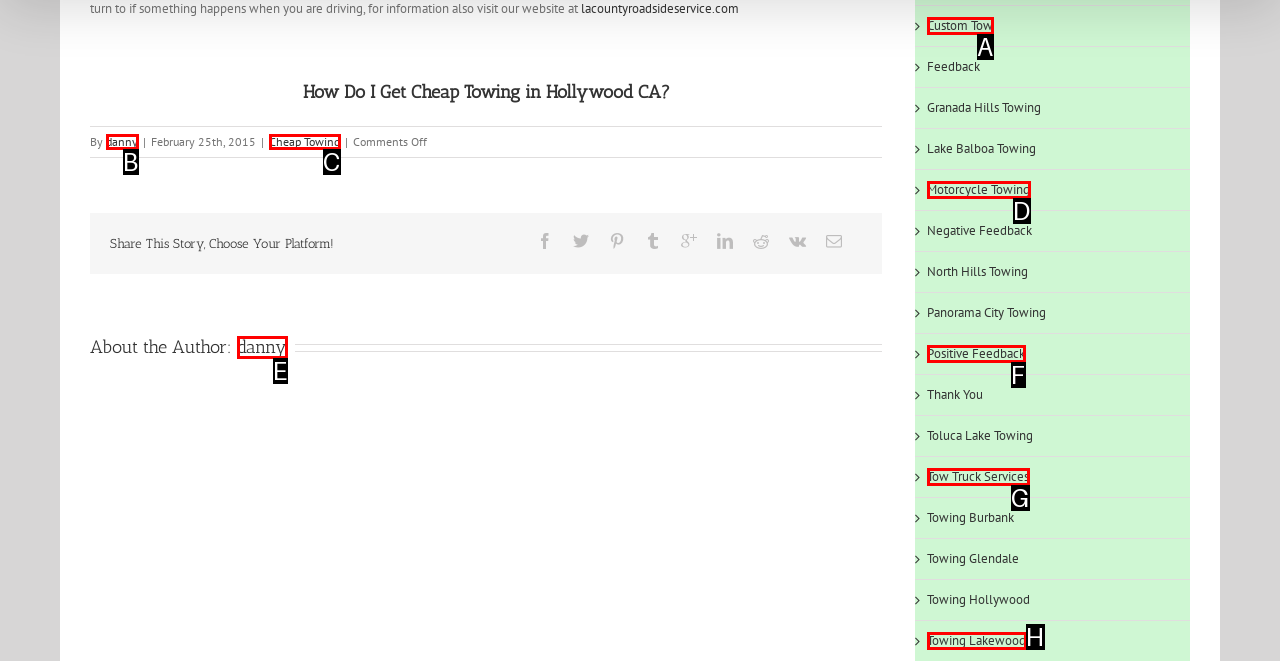Based on the element description: click here, choose the best matching option. Provide the letter of the option directly.

None